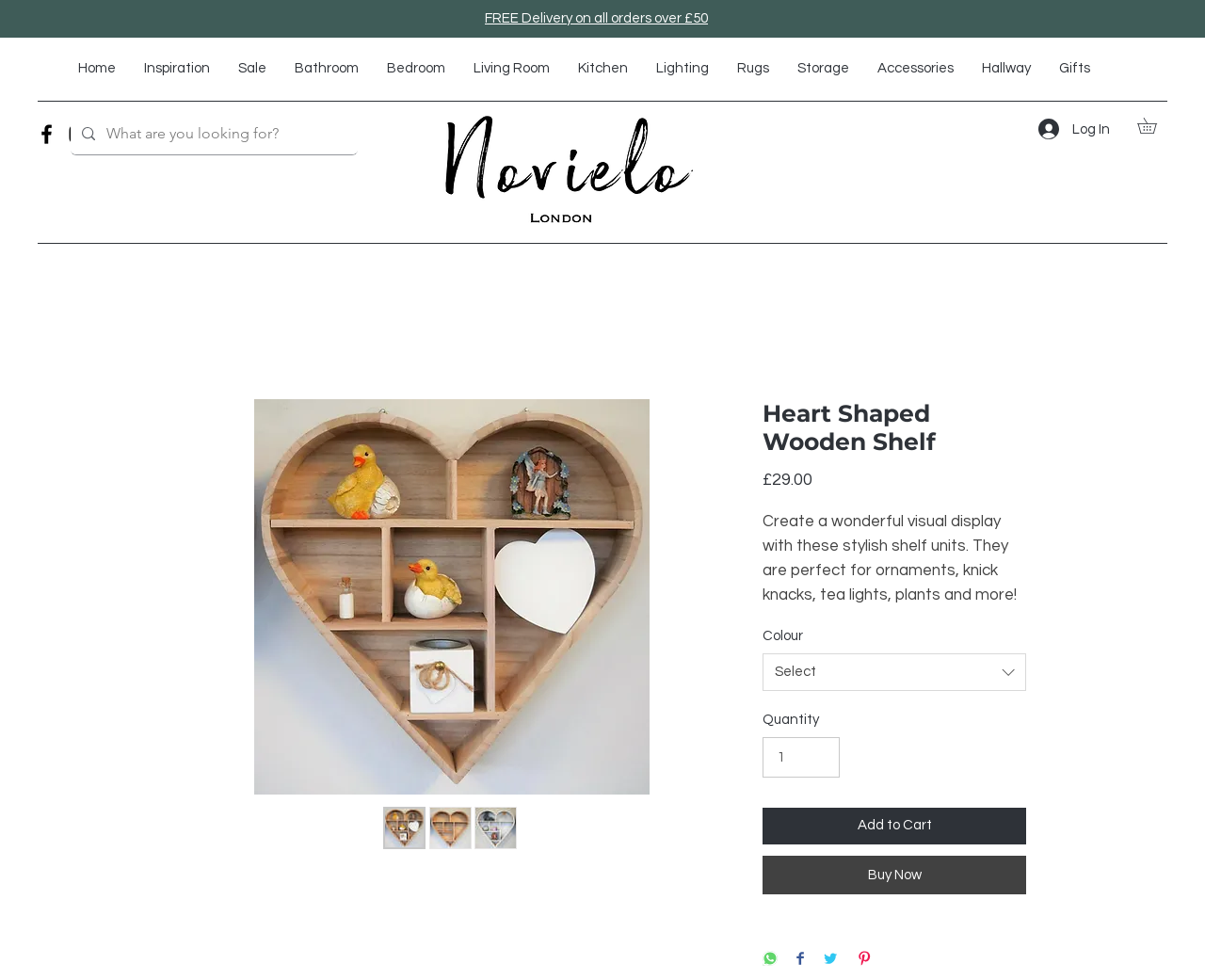Please identify the bounding box coordinates of the element on the webpage that should be clicked to follow this instruction: "View Heart Shaped Wooden Shelf details". The bounding box coordinates should be given as four float numbers between 0 and 1, formatted as [left, top, right, bottom].

[0.633, 0.407, 0.852, 0.465]